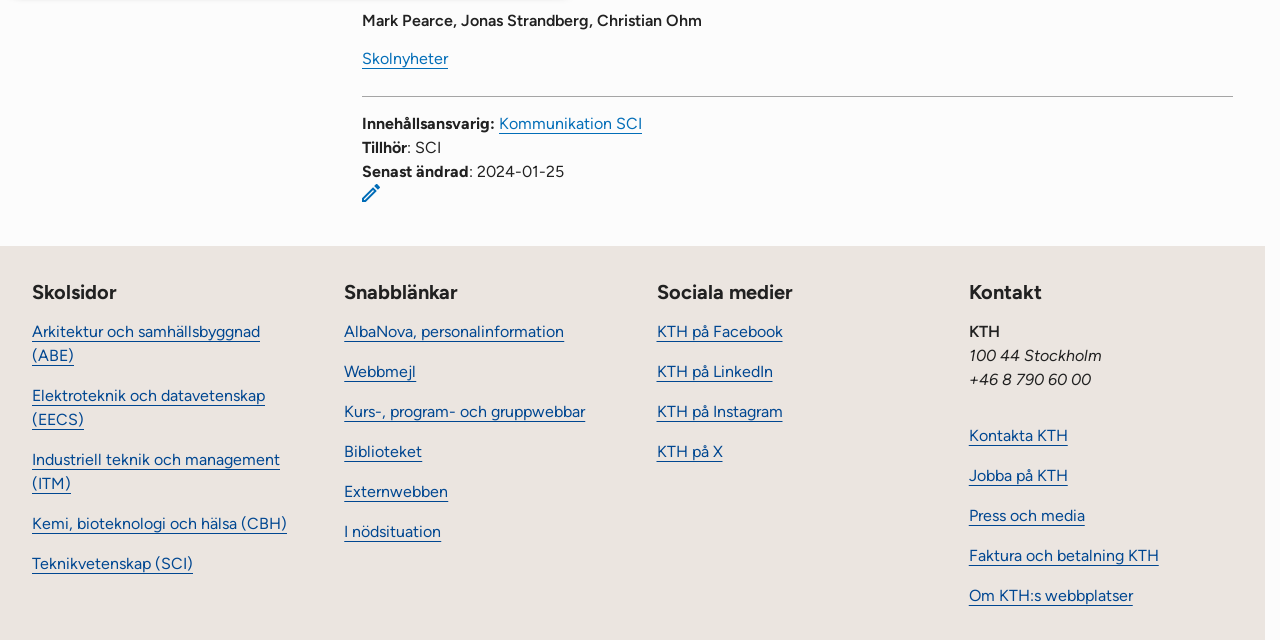Could you determine the bounding box coordinates of the clickable element to complete the instruction: "Check Kontakt information"? Provide the coordinates as four float numbers between 0 and 1, i.e., [left, top, right, bottom].

[0.757, 0.434, 0.963, 0.478]